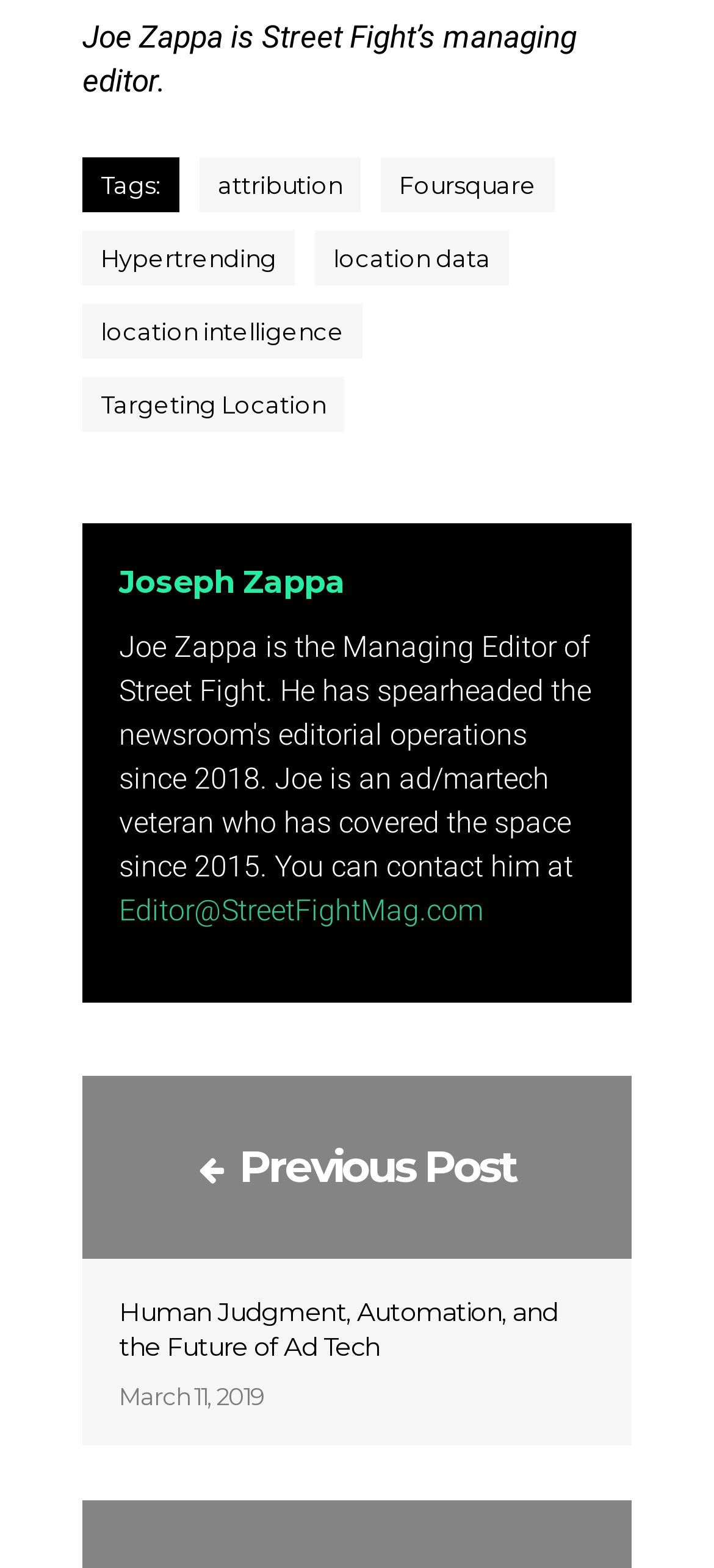Pinpoint the bounding box coordinates for the area that should be clicked to perform the following instruction: "Go to the previous post".

[0.335, 0.727, 0.722, 0.76]